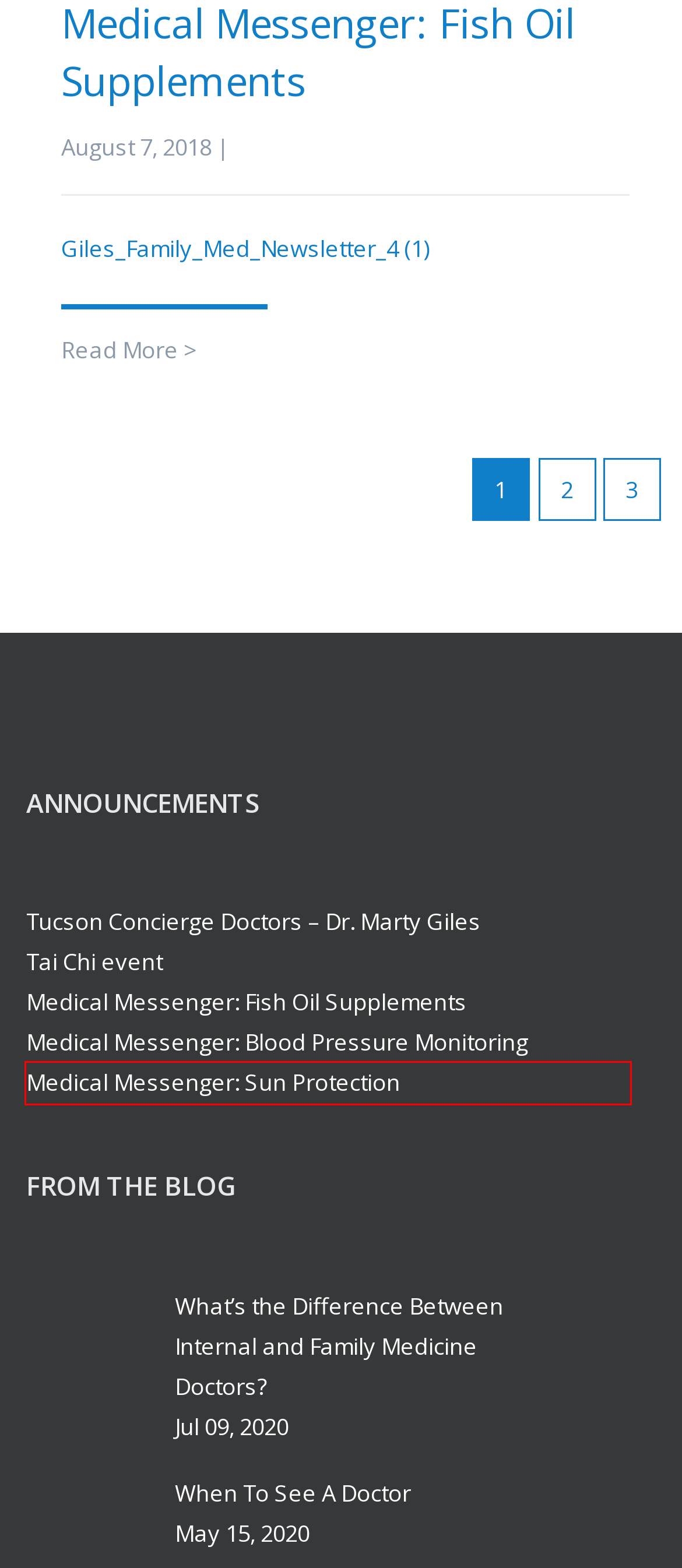Analyze the webpage screenshot with a red bounding box highlighting a UI element. Select the description that best matches the new webpage after clicking the highlighted element. Here are the options:
A. Medical Messenger: Blood Pressure Monitoring - Giles Family Medicine
B. Medical Messenger: Sun Protection - Giles Family Medicine
C. Blog Archives - Page 2 of 3 - Giles Family Medicine
D. Tucson Concierge Doctors - Dr. Marty Giles - Giles Family Medicine
E. Blog Archives - Page 3 of 3 - Giles Family Medicine
F. What's the Difference Between Internal and Family Medicine Doctors?
G. Preventative Care in Family Medicine - Giles Family Medicine
H. How to Stay Safe Through the COVID-19 Pandemic

B